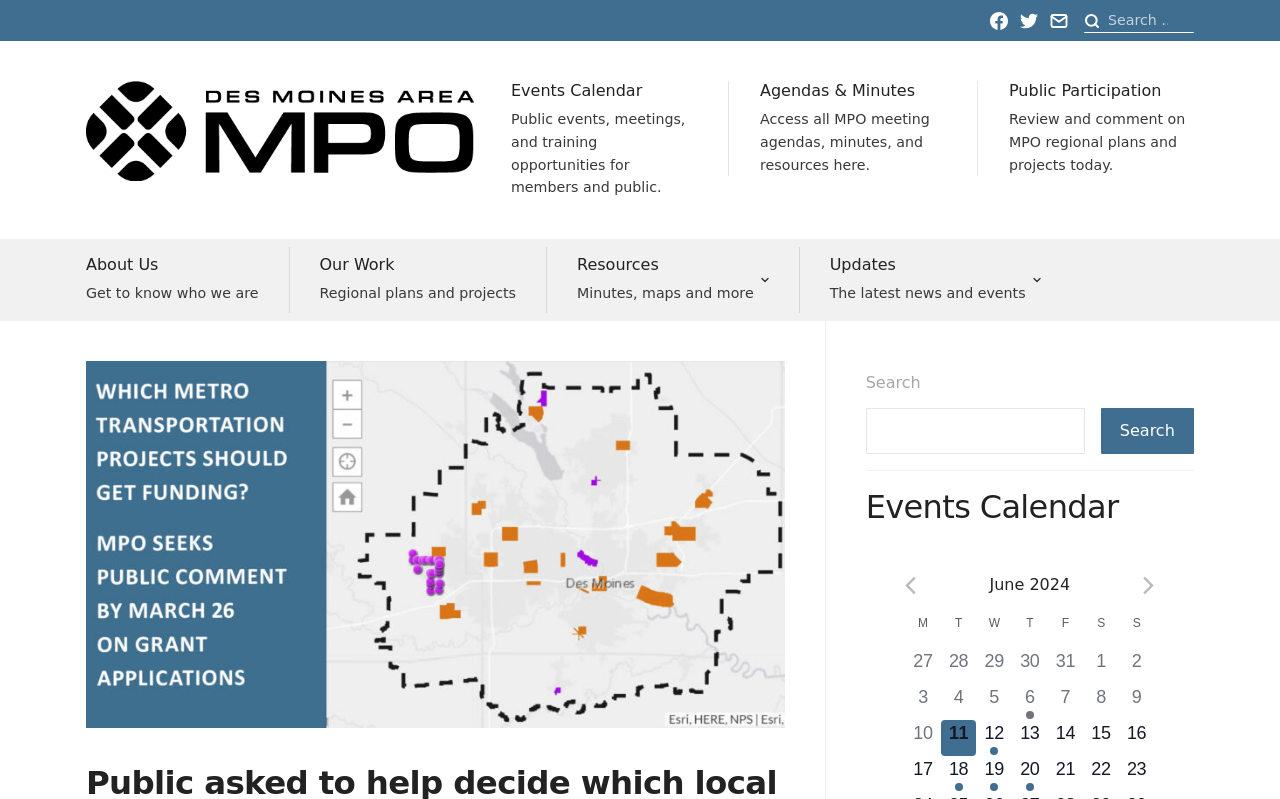Generate the title text from the webpage.

Public asked to help decide which local transportation projects to fund